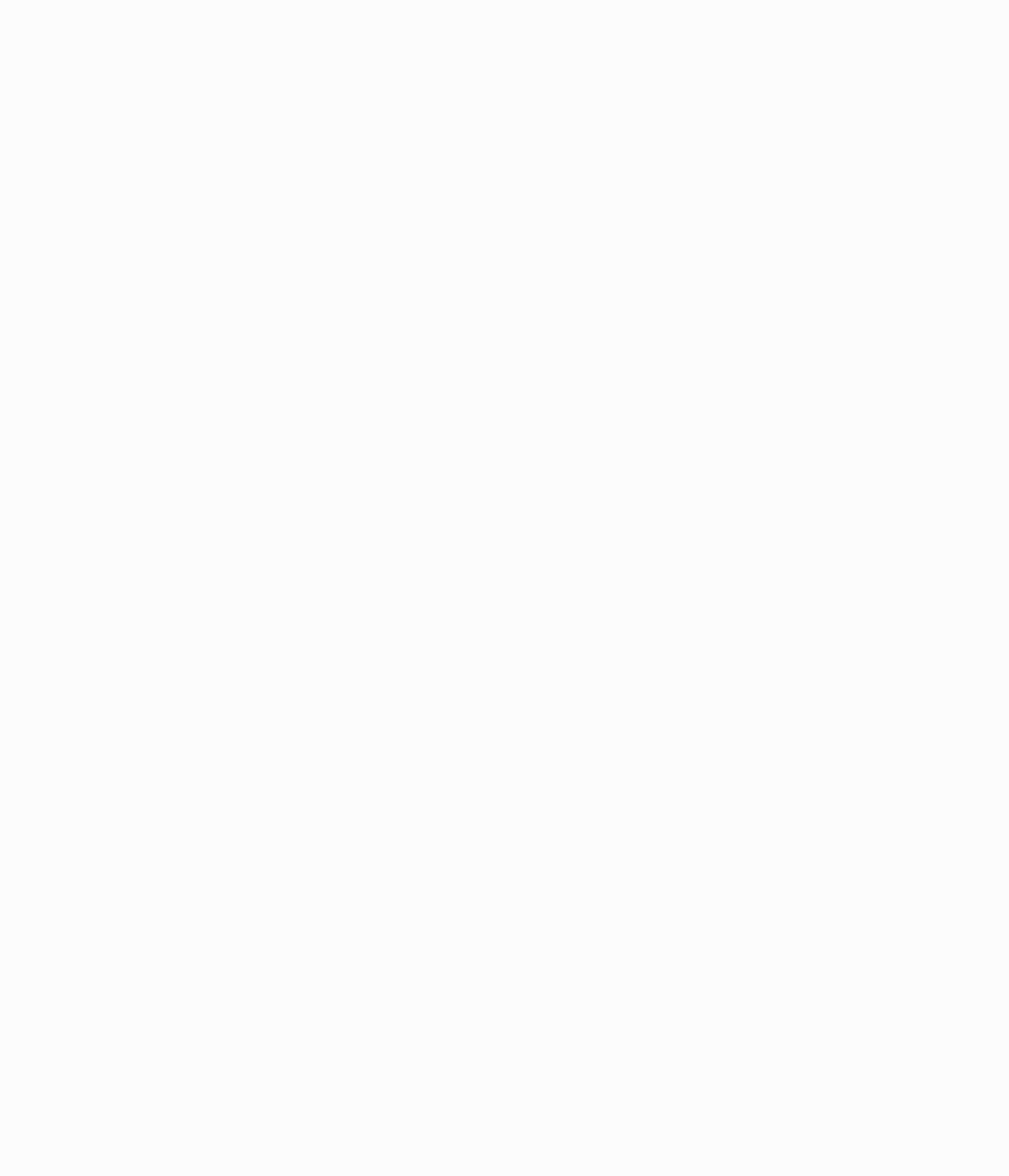Indicate the bounding box coordinates of the element that must be clicked to execute the instruction: "Get The Sacred Acts: Ordinances of the Church for free". The coordinates should be given as four float numbers between 0 and 1, i.e., [left, top, right, bottom].

[0.699, 0.401, 0.874, 0.626]